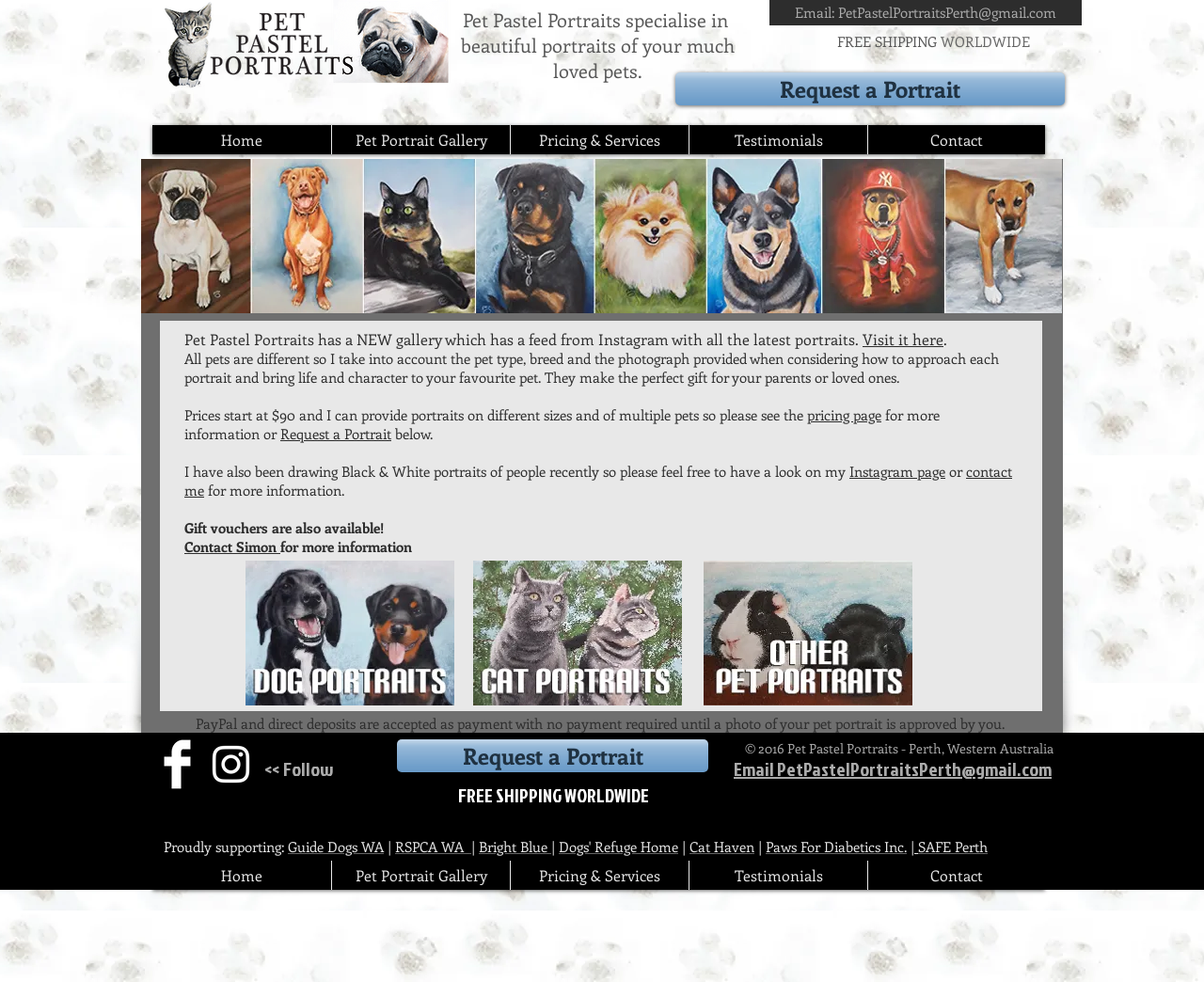Determine the coordinates of the bounding box that should be clicked to complete the instruction: "Contact Simon for more information". The coordinates should be represented by four float numbers between 0 and 1: [left, top, right, bottom].

[0.153, 0.547, 0.233, 0.566]